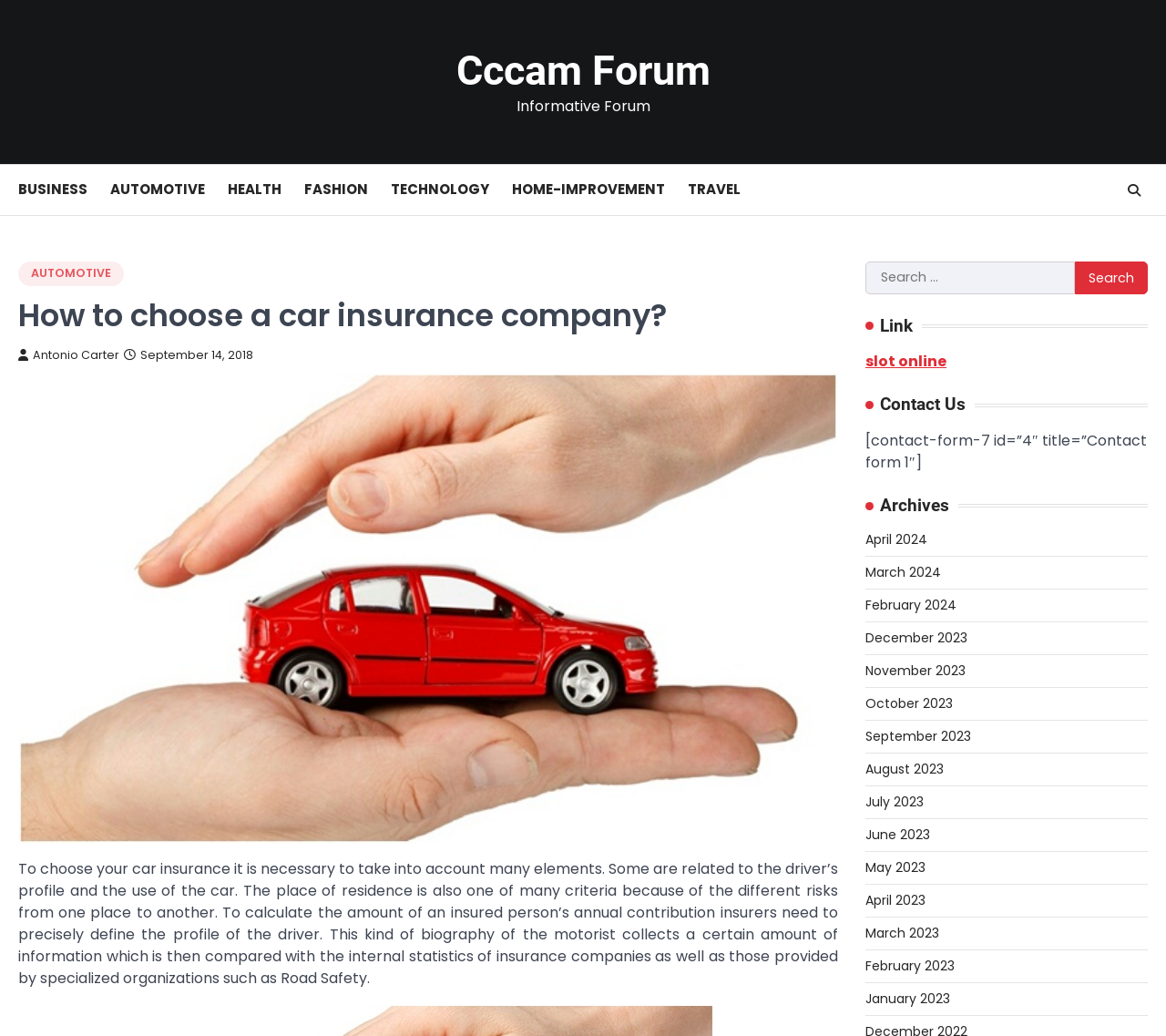What is the purpose of the 'Contact Us' section?
Look at the image and answer with only one word or phrase.

Get in touch with the forum